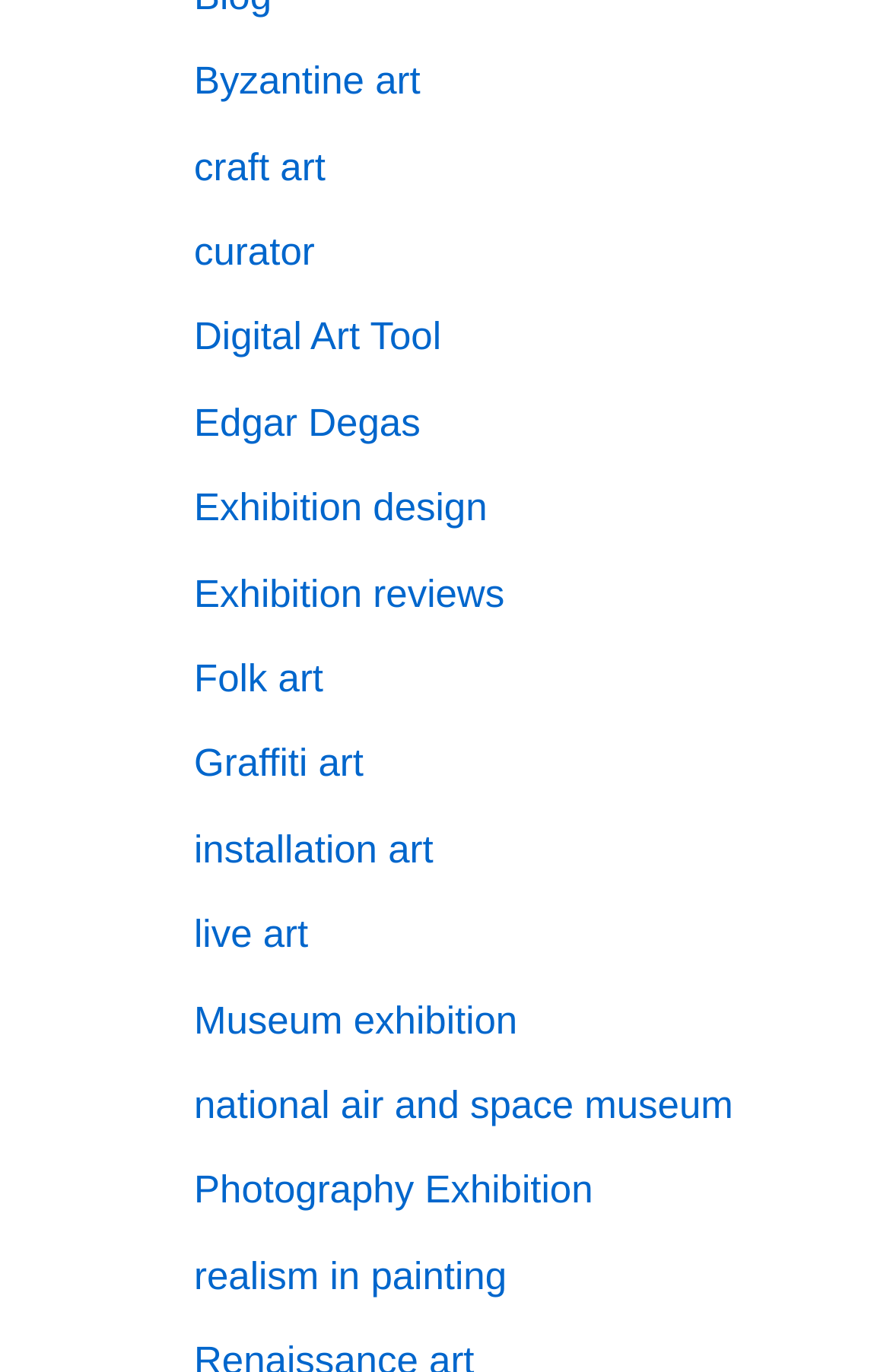Please determine the bounding box coordinates for the UI element described here. Use the format (top-left x, top-left y, bottom-right x, bottom-right y) with values bounded between 0 and 1: curator

[0.218, 0.168, 0.354, 0.2]